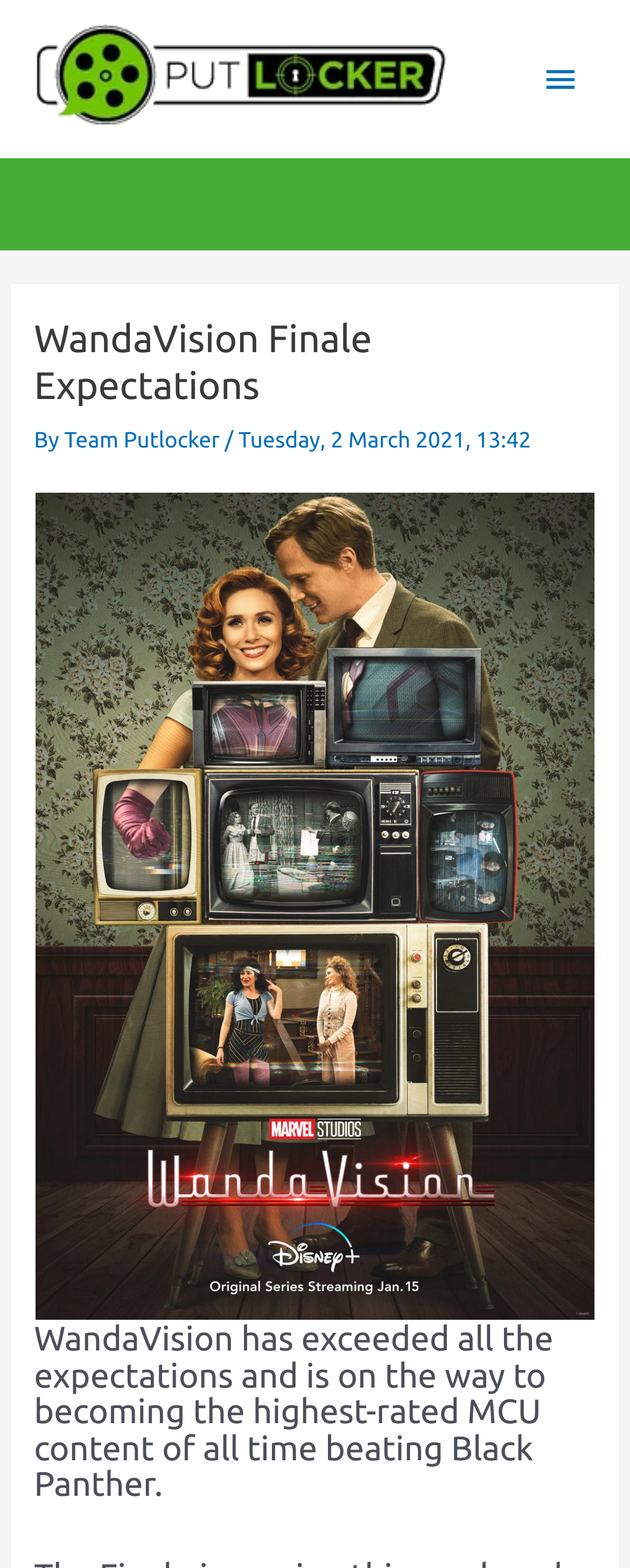Present a detailed account of what is displayed on the webpage.

The webpage is about WandaVision, a Marvel Cinematic Universe (MCU) content, and its exceptional performance. At the top-left corner, there is a link to "Putlocker" accompanied by an image of the same name. Below this, a button labeled "Main Menu" is located, which expands to reveal a menu.

The main content of the webpage is divided into two sections. The top section contains a header with a heading that reads "WandaVision Finale Expectations". Below the heading, there is a byline that credits "Team Putlocker" and a timestamp indicating the article was published on Tuesday, 2 March 2021, at 13:42.

To the right of the header, a large image related to WandaVision Finale Expectations is displayed. Below the image, a paragraph of text summarizes the article, stating that WandaVision has surpassed expectations and is on its way to becoming the highest-rated MCU content, surpassing Black Panther.